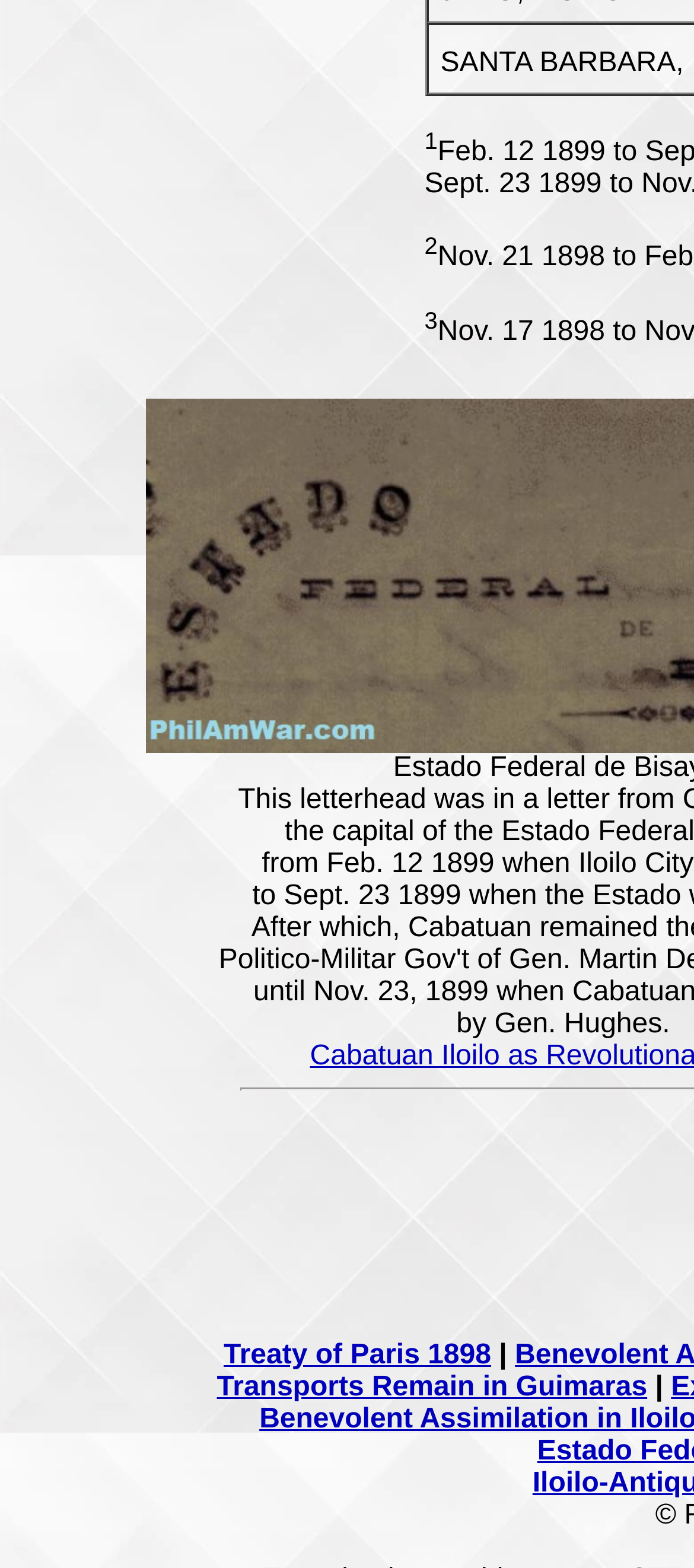How many superscript elements are on the webpage?
Based on the visual content, answer with a single word or a brief phrase.

3